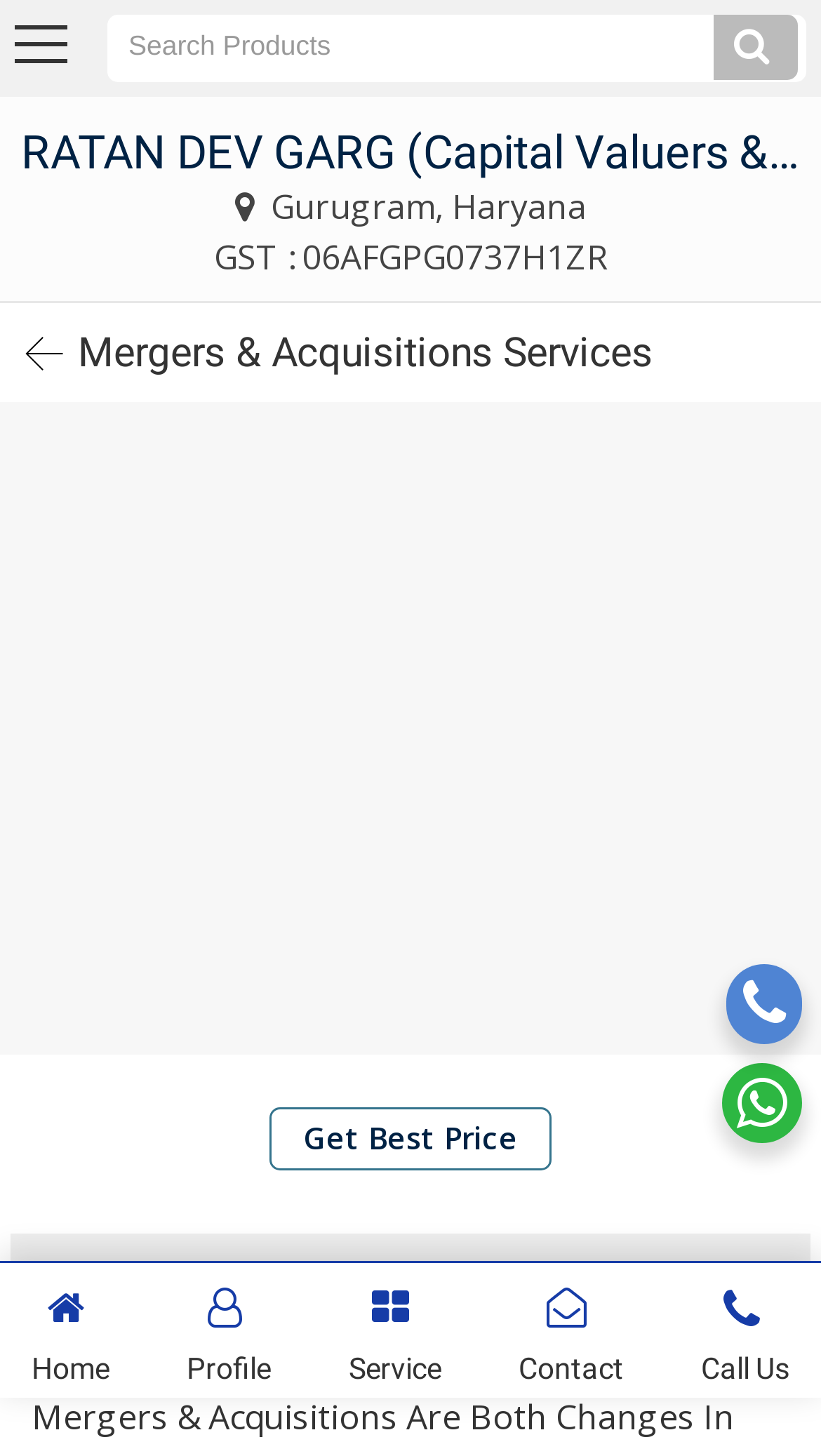Please find the bounding box coordinates of the element that you should click to achieve the following instruction: "Get Best Price". The coordinates should be presented as four float numbers between 0 and 1: [left, top, right, bottom].

[0.328, 0.761, 0.672, 0.804]